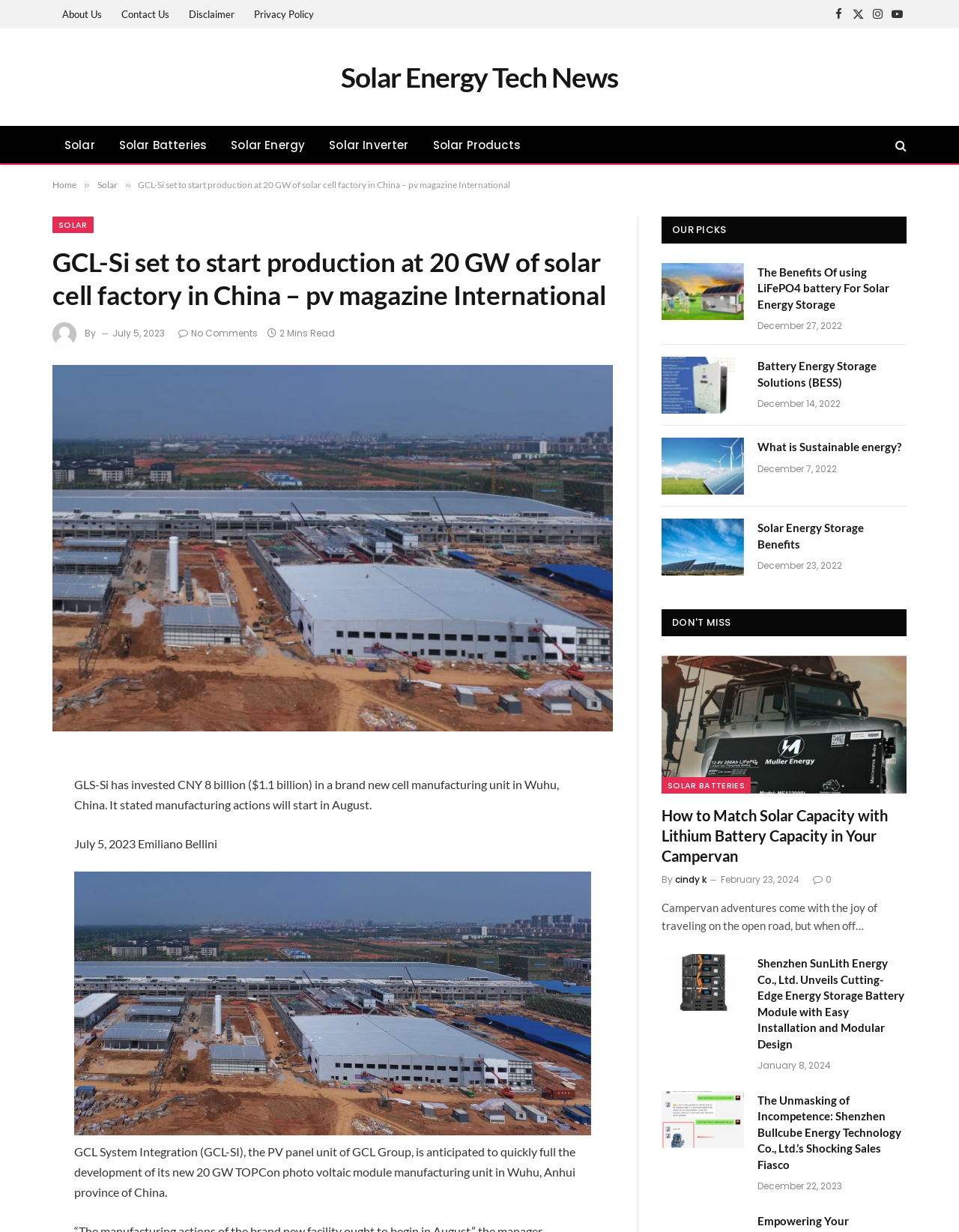Please find the bounding box coordinates of the section that needs to be clicked to achieve this instruction: "View the 'Solar Energy Tech News'".

[0.355, 0.046, 0.645, 0.08]